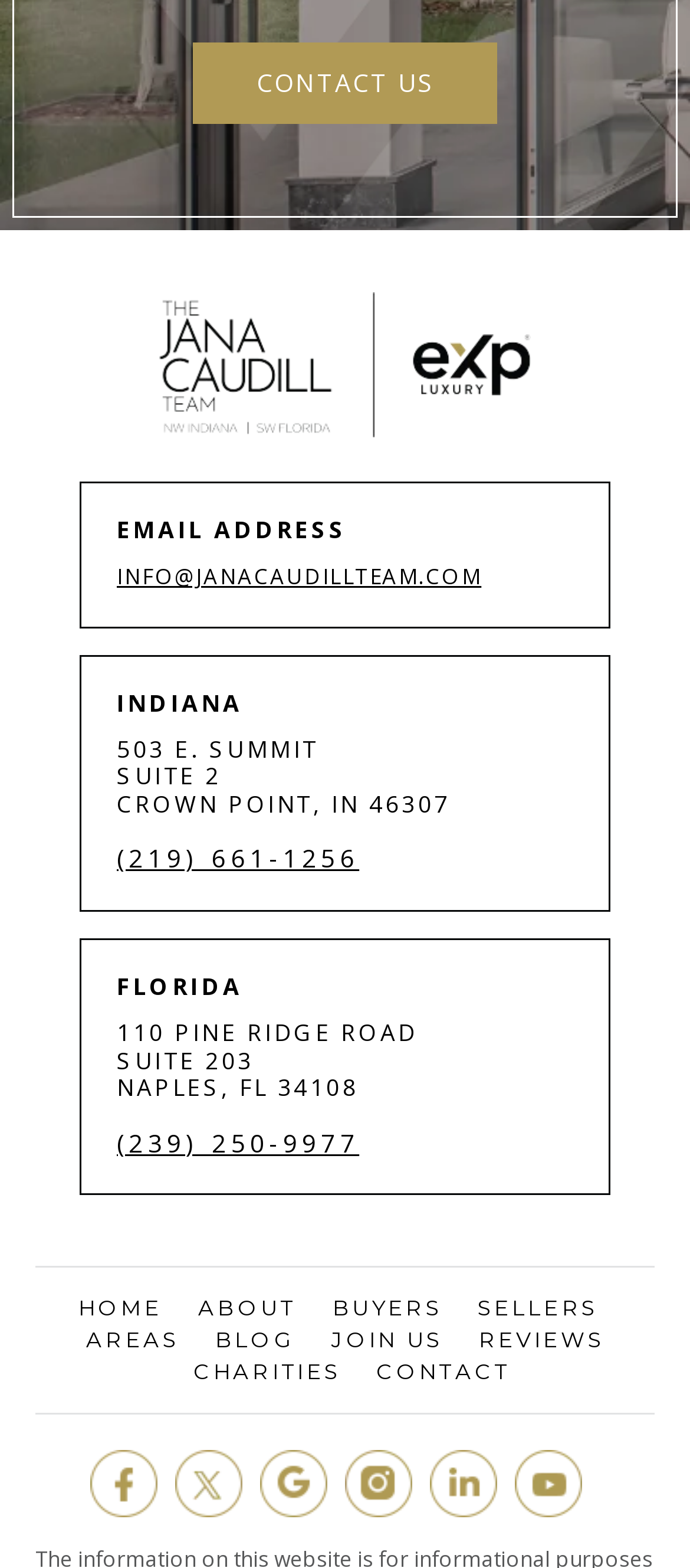Please answer the following question using a single word or phrase: How many offices does the team have?

2